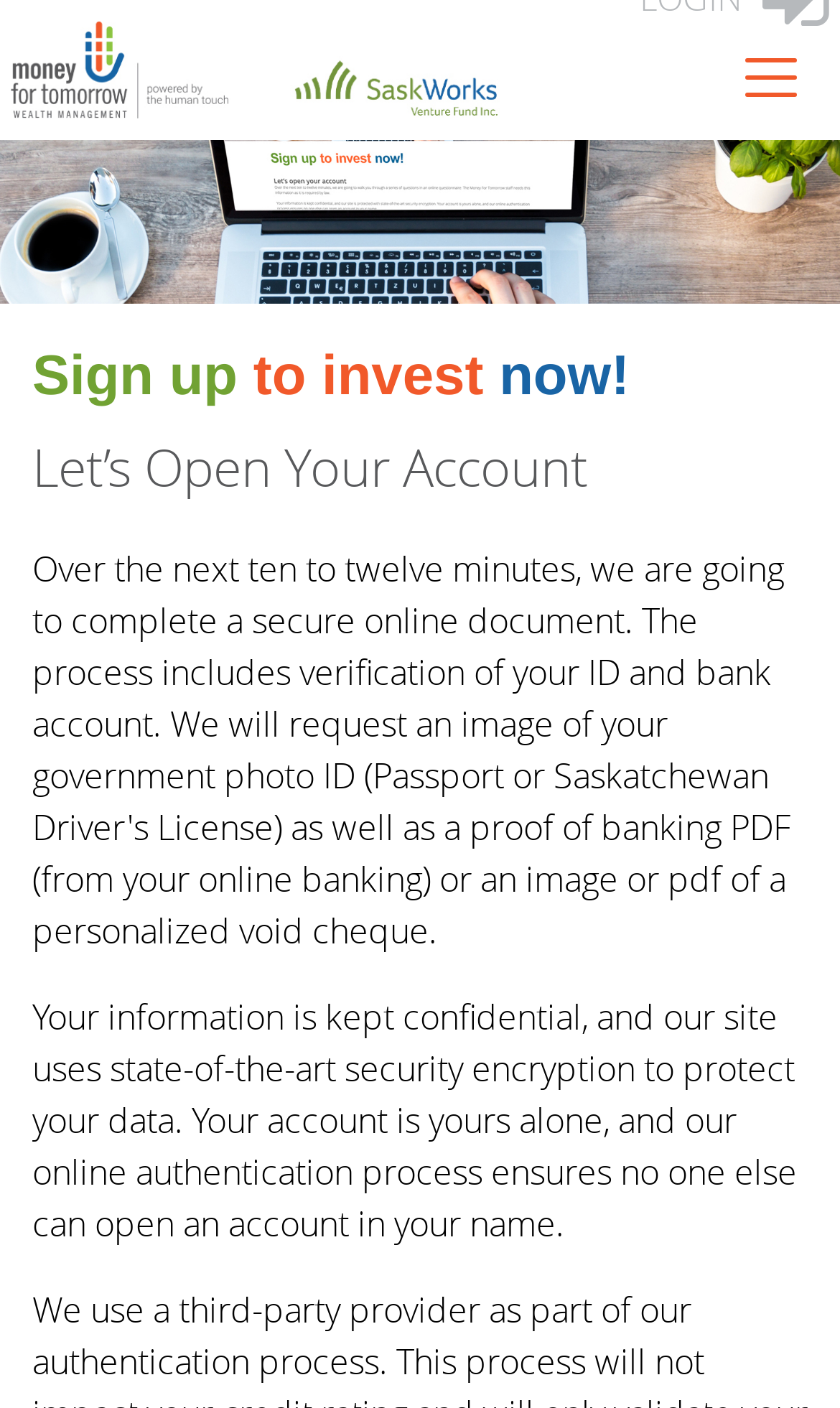Provide the bounding box coordinates of the HTML element described by the text: "aria-label="Toggle navigation"".

[0.849, 0.026, 0.987, 0.085]